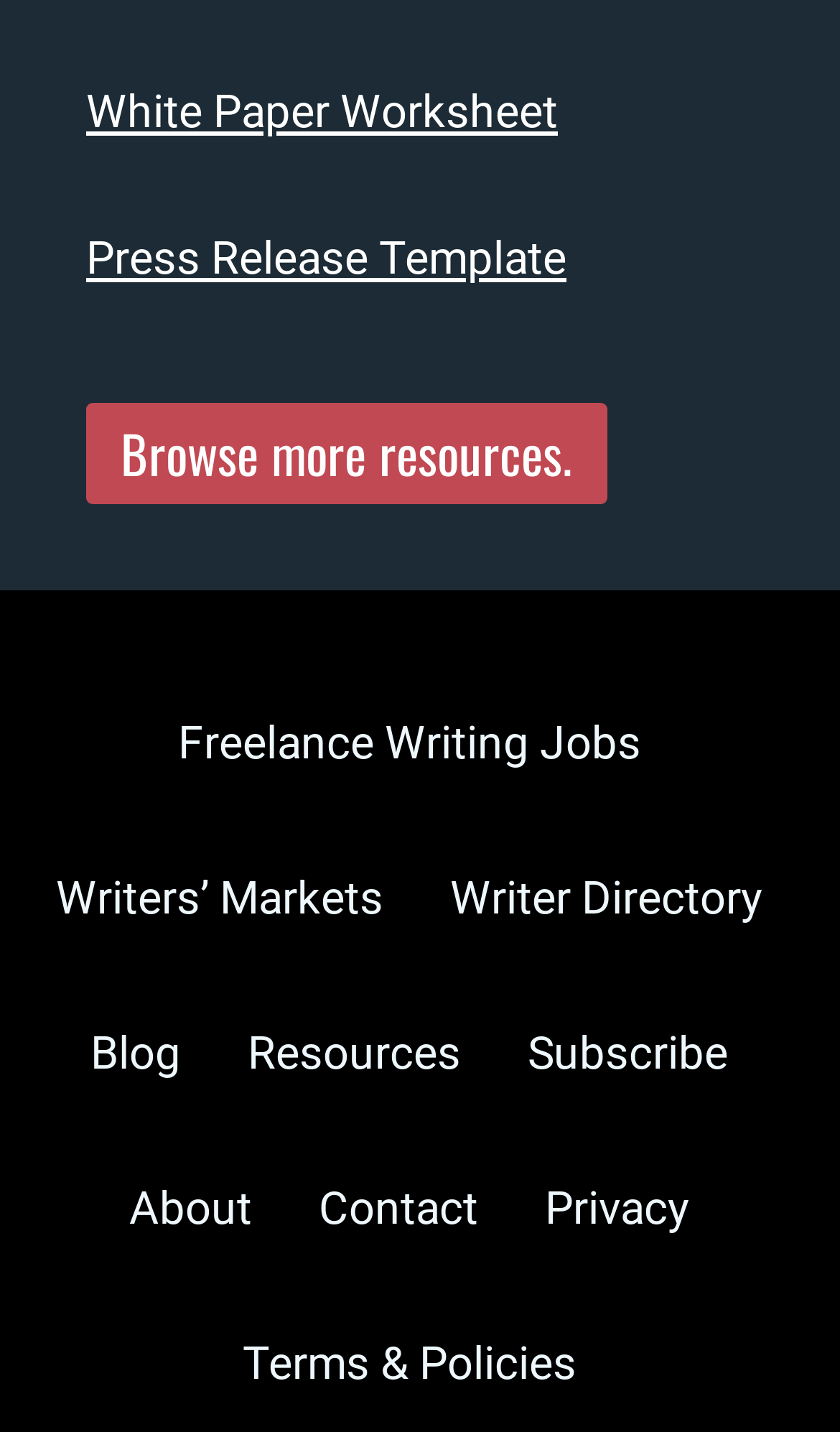Use a single word or phrase to respond to the question:
What is the last link in the bottom section?

Terms & Policies